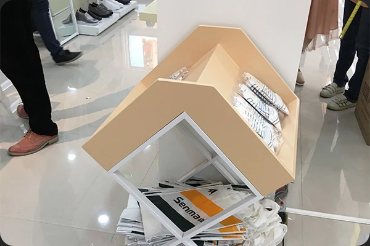Describe all the elements and aspects of the image comprehensively.

The image showcases a custom-designed shoe display stand used in a Senma brand shoe store. The stand features a unique, angular design that resembles a small house, with a beige top and a transparent frame, allowing for a stylish and dynamic showcase of the shoes. Resting on the display is a neatly arranged selection of footwear, emphasizing simplicity and comfort, which align with the store’s youthful and fashionable vibe. Below the stand, various promotional materials or bags bearing the Senma brand logo can be seen, contributing to the overall aesthetic and brand identity. The store environment is bright and inviting, aimed at attracting young consumers and encouraging them to explore a wide array of casual footwear styles. The design effectively embodies the spirit of the Senma brand, creating an atmosphere that is both modern and welcoming.